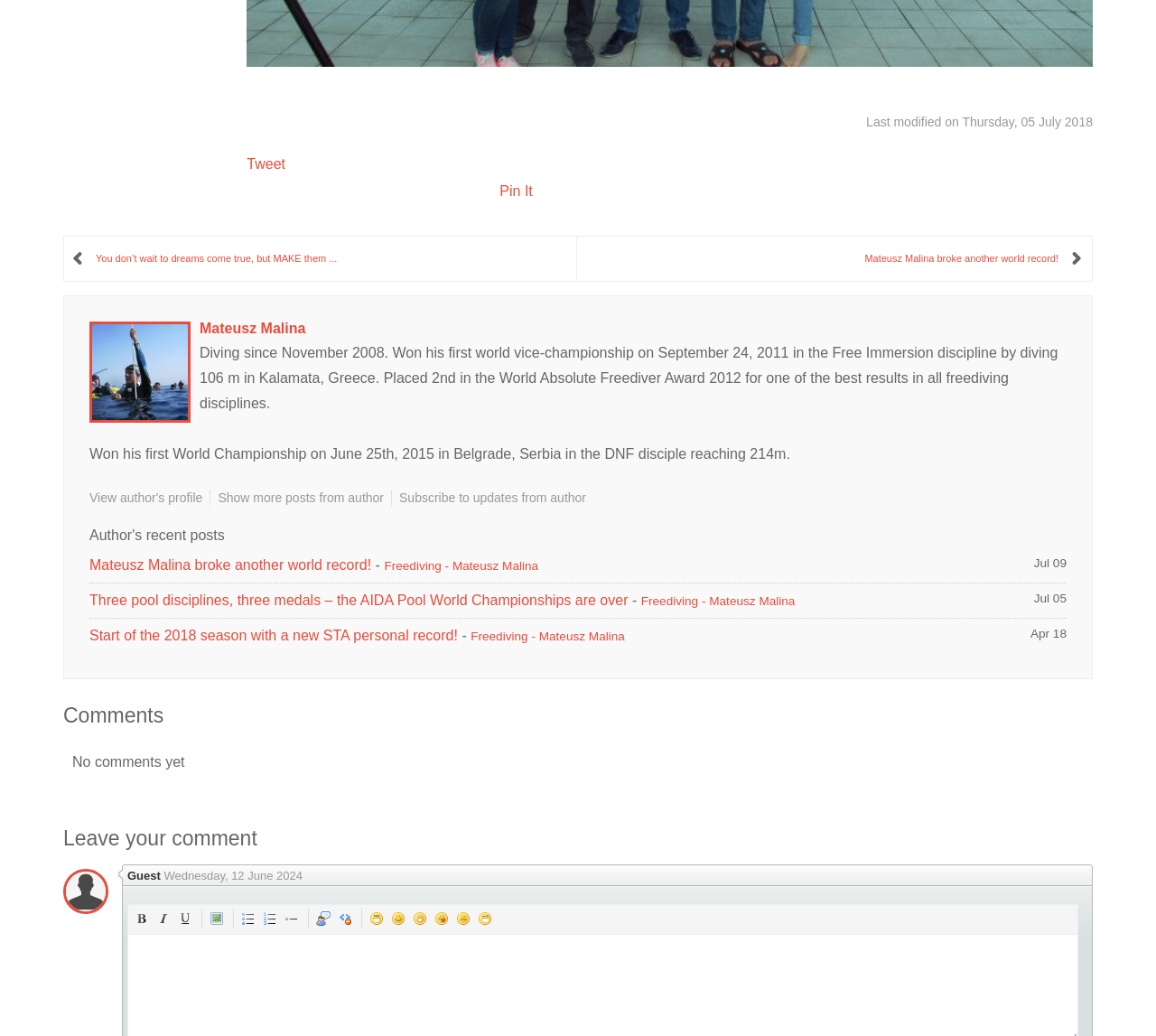Use a single word or phrase to answer the question: 
What is the purpose of the links at the bottom of the webpage?

To format text